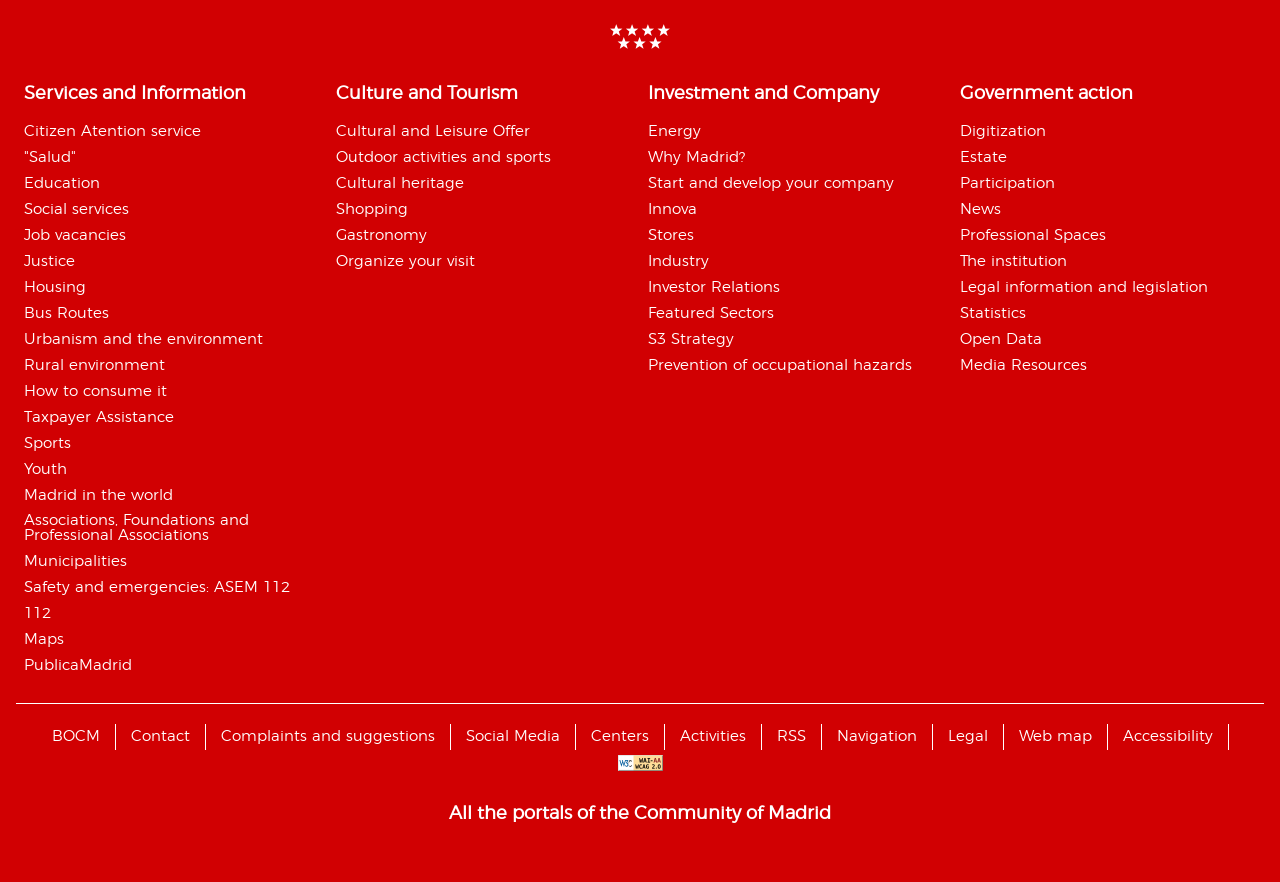Identify the bounding box coordinates for the UI element described as: "RSS". The coordinates should be provided as four floats between 0 and 1: [left, top, right, bottom].

[0.595, 0.821, 0.642, 0.85]